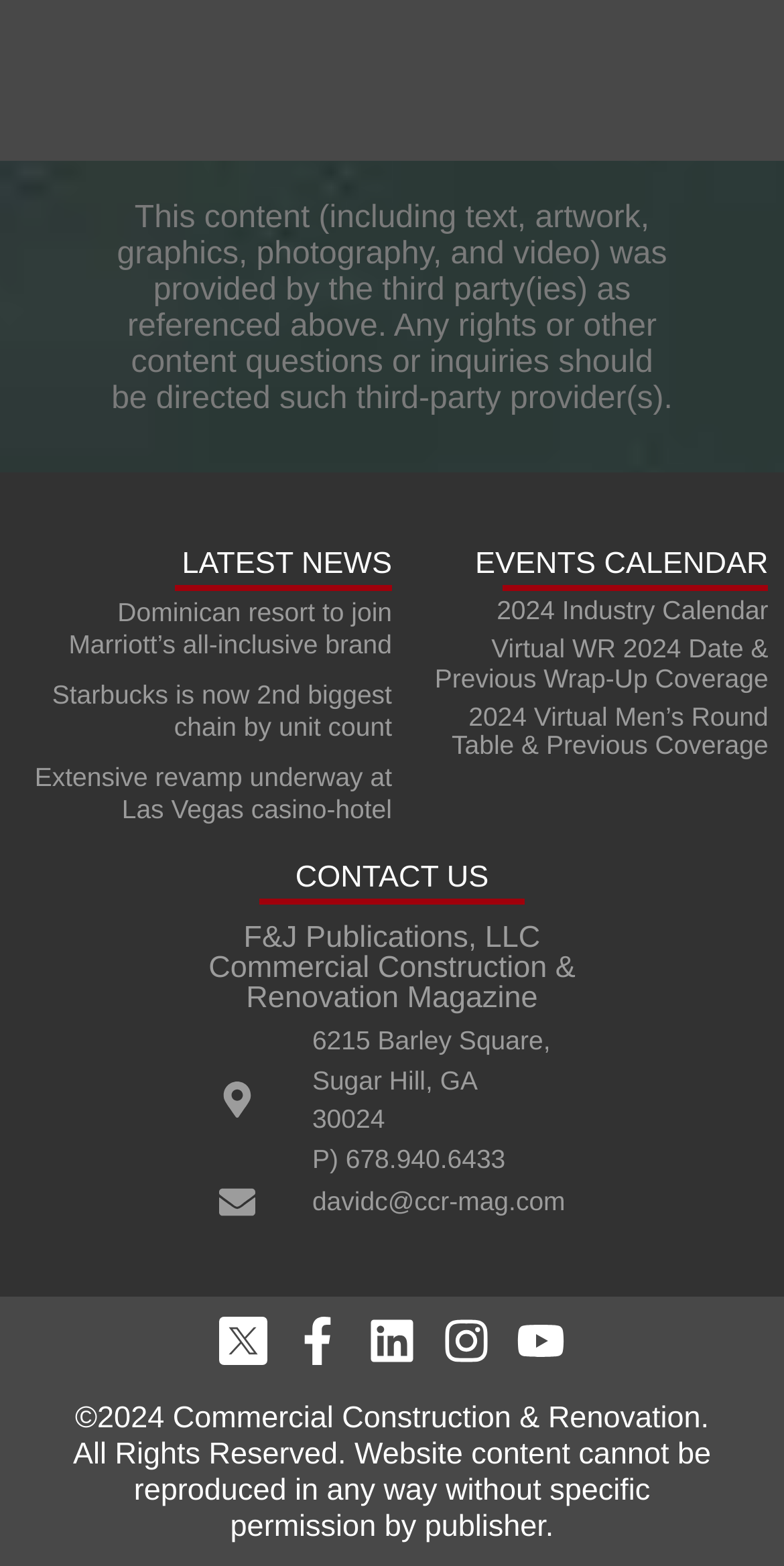Please answer the following question using a single word or phrase: 
What is the title of the first news article?

Dominican resort to join Marriott’s all-inclusive brand